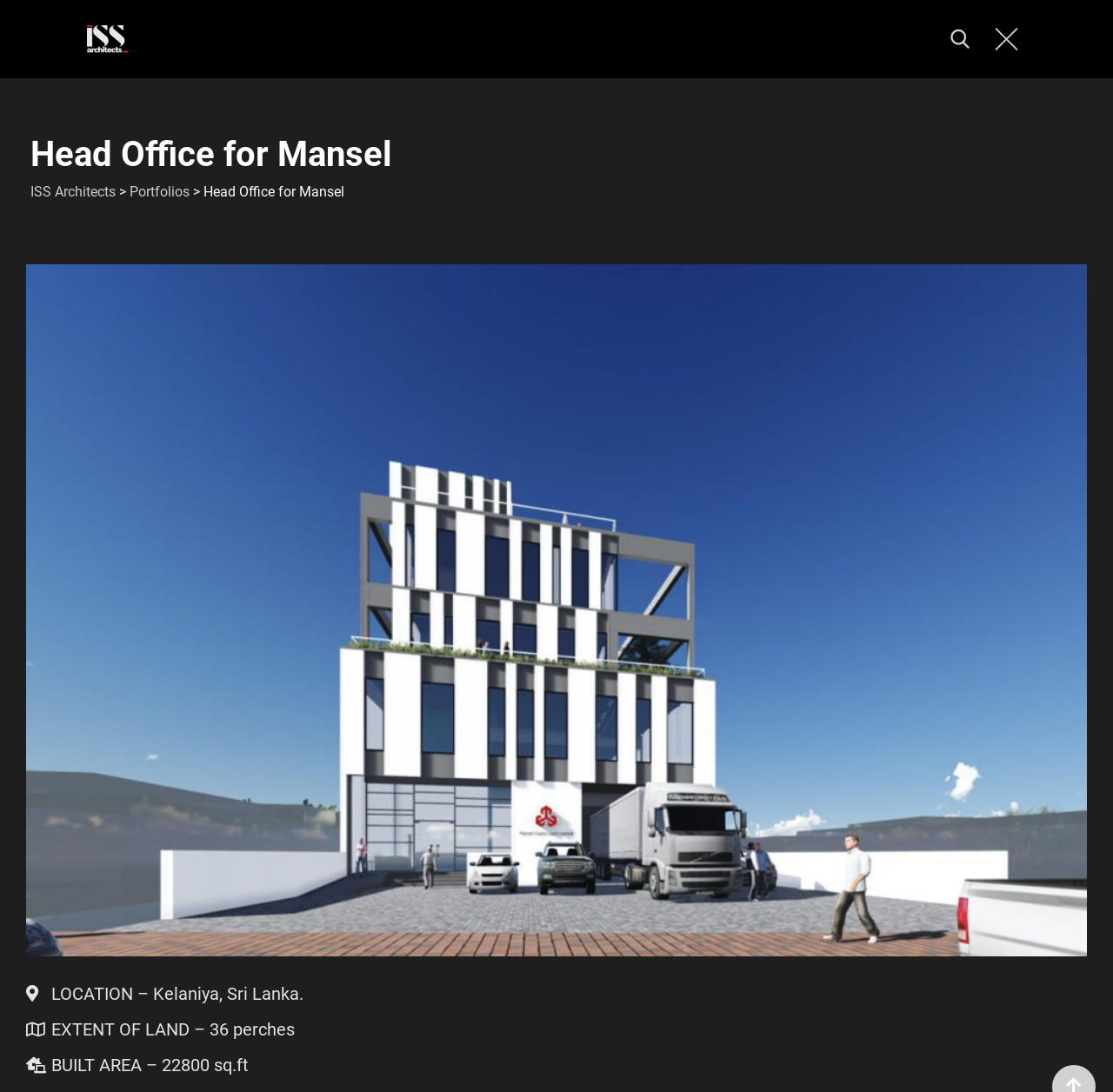Highlight the bounding box of the UI element that corresponds to this description: "Reckless Driving in New York".

None